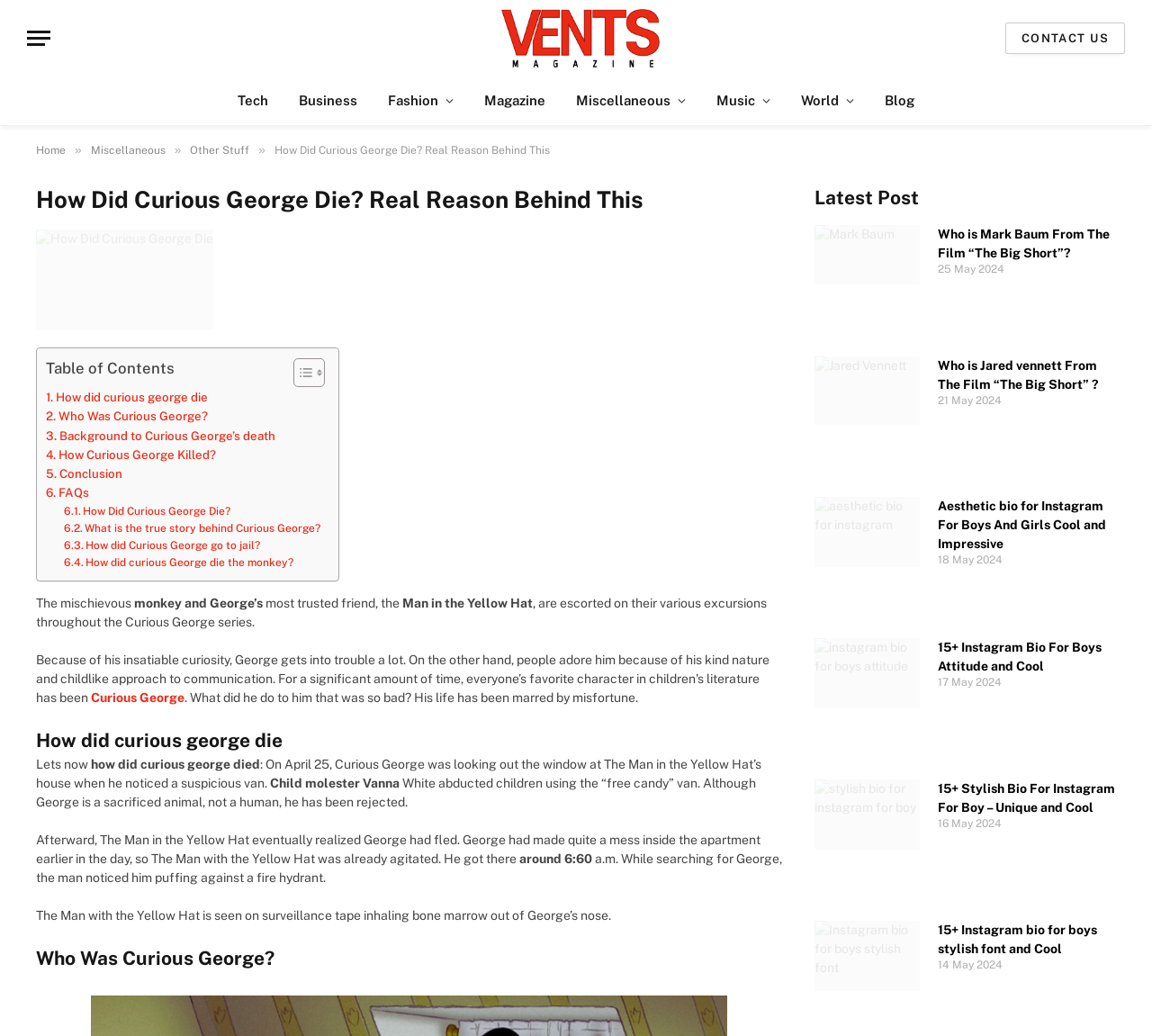Find the bounding box coordinates for the HTML element specified by: "How Curious George Killed?".

[0.04, 0.43, 0.187, 0.448]